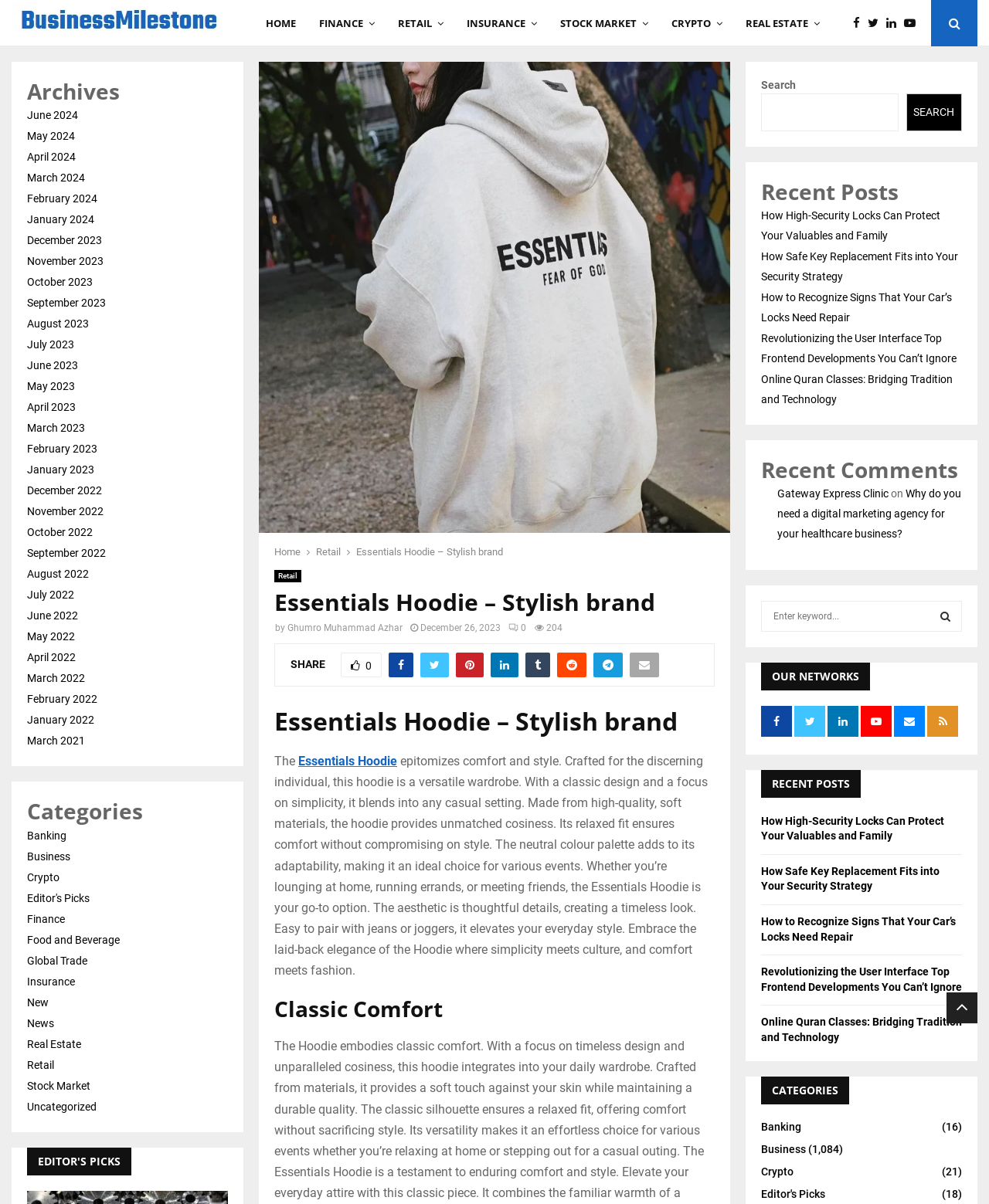Please identify the bounding box coordinates of the clickable element to fulfill the following instruction: "Click the ICNC Blogs link". The coordinates should be four float numbers between 0 and 1, i.e., [left, top, right, bottom].

None